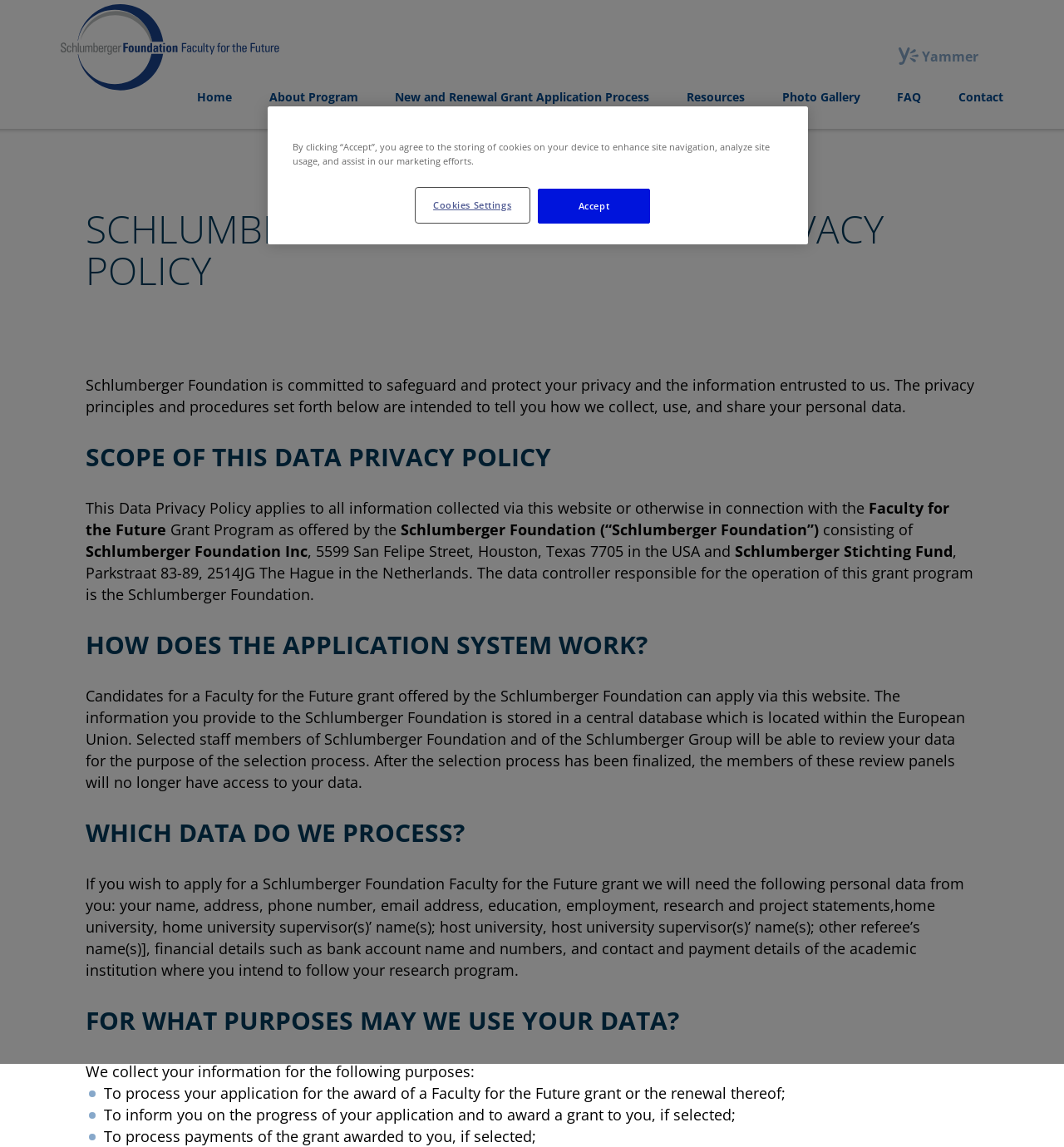Find the bounding box coordinates corresponding to the UI element with the description: "Home". The coordinates should be formatted as [left, top, right, bottom], with values as floats between 0 and 1.

[0.185, 0.08, 0.218, 0.09]